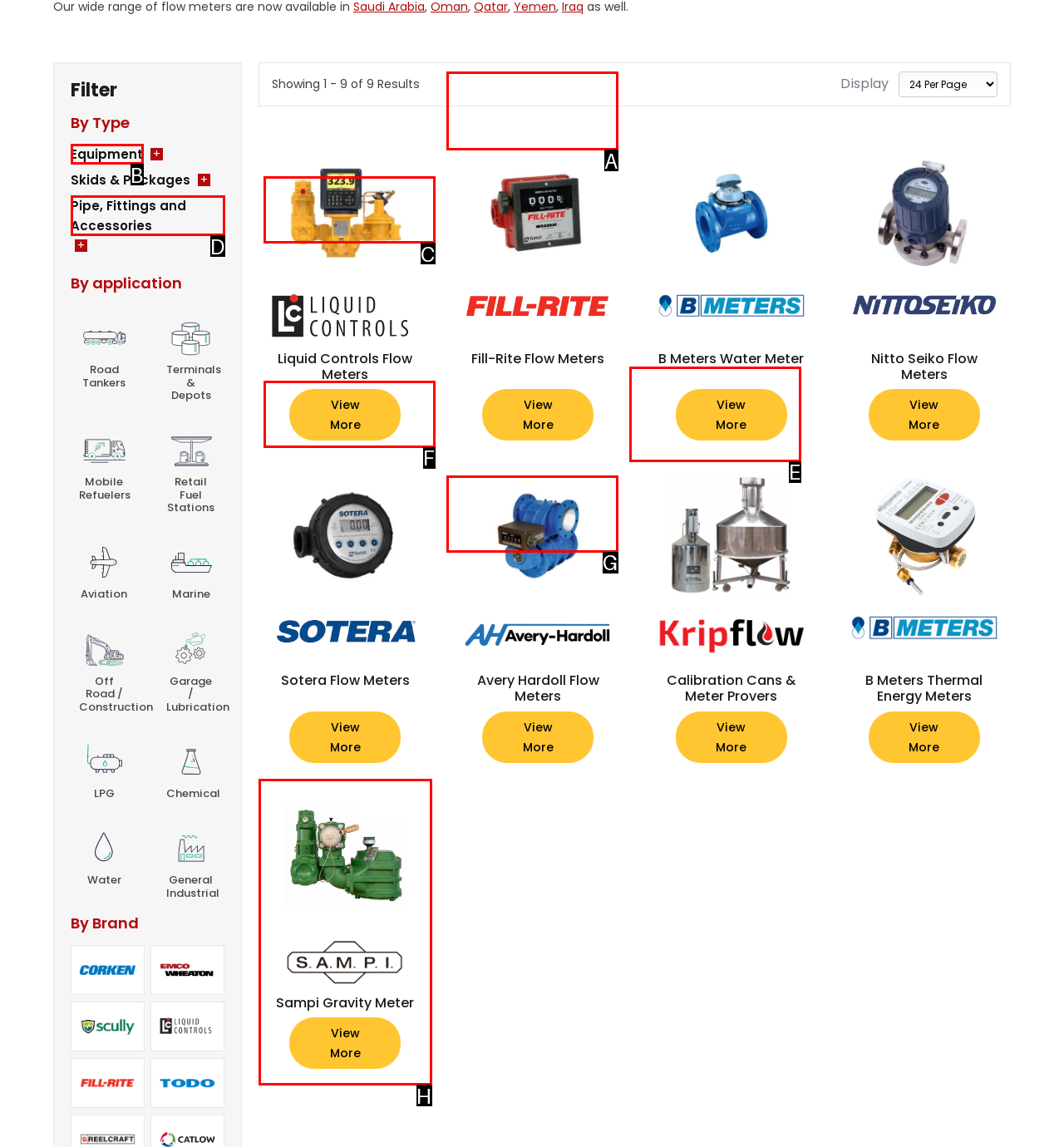Select the letter that corresponds to the description: Sampi Gravity Meter View More. Provide your answer using the option's letter.

H